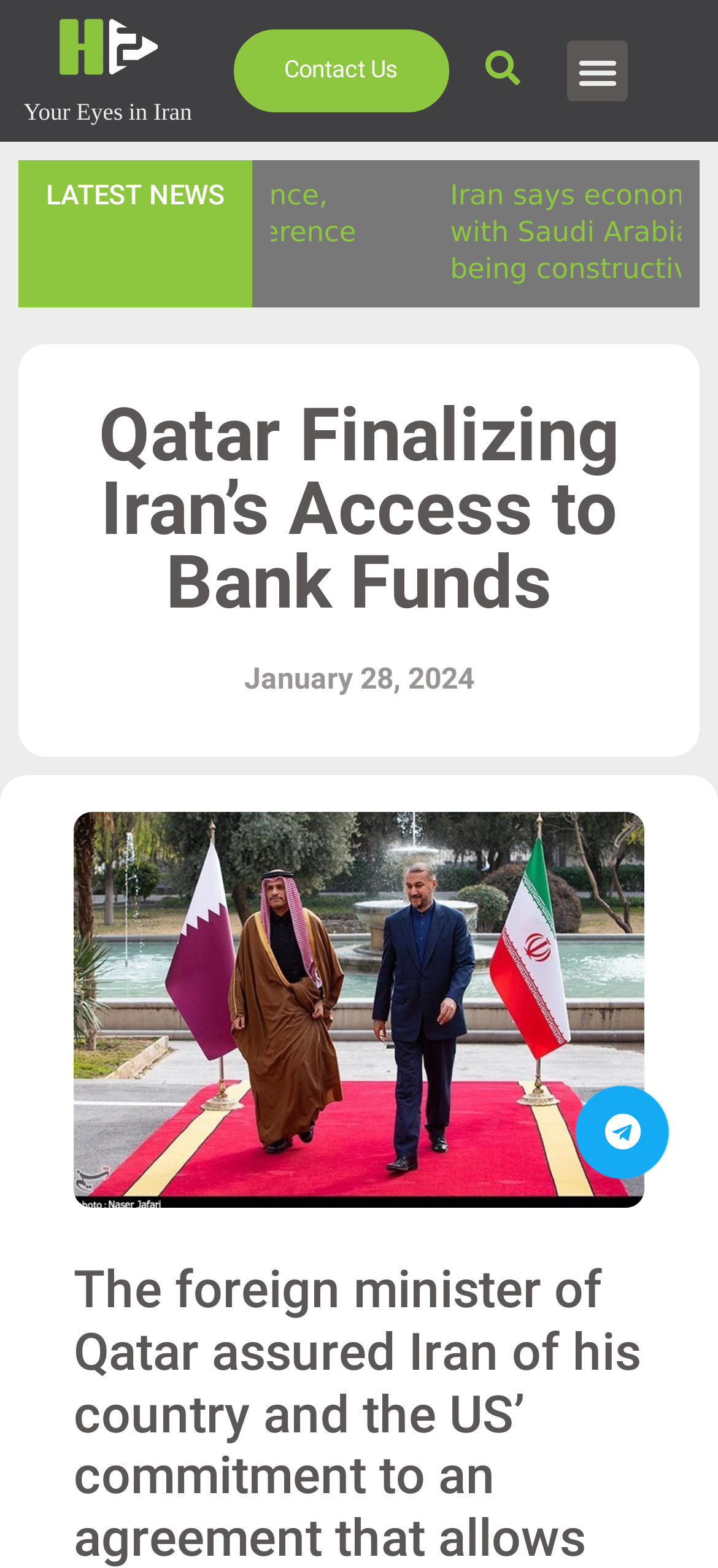Refer to the image and provide an in-depth answer to the question:
How many headings are there on the webpage?

I found three headings on the webpage: 'Your Eyes in Iran', 'LATEST NEWS', and 'Qatar Finalizing Iran’s Access to Bank Funds'.